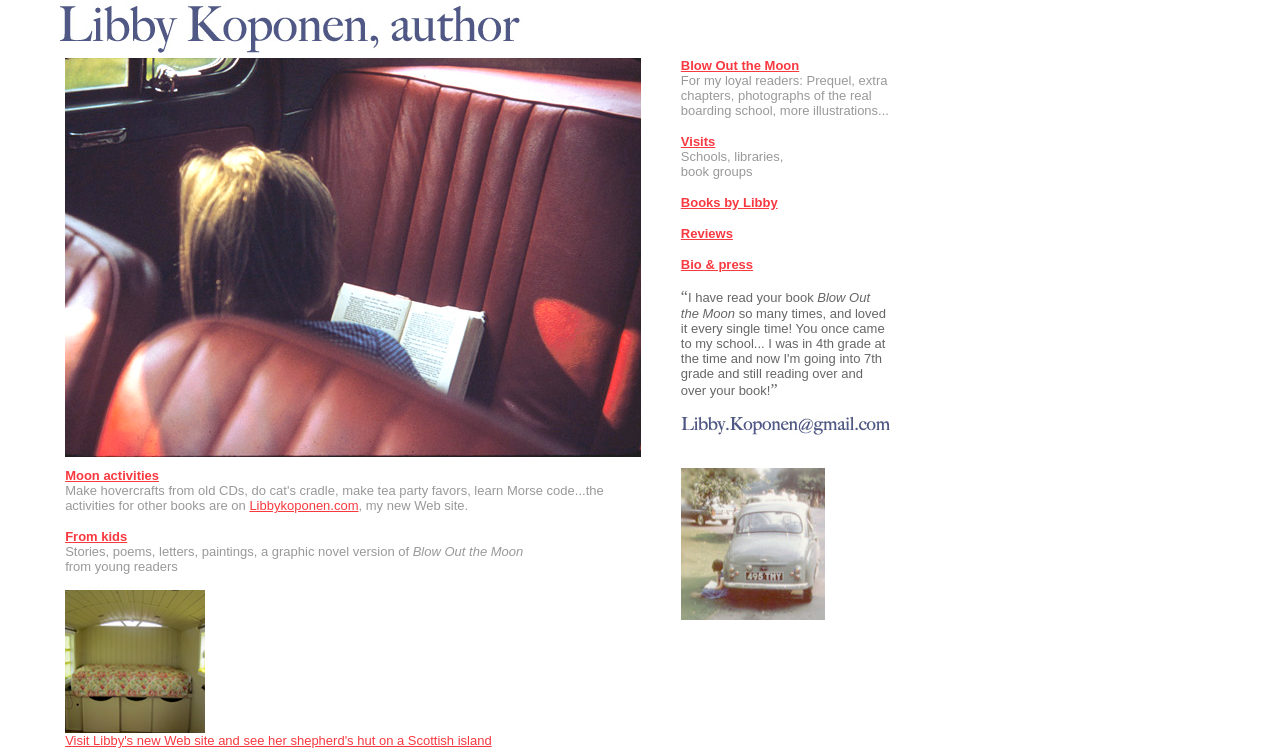Determine the bounding box coordinates for the clickable element to execute this instruction: "Search for something". Provide the coordinates as four float numbers between 0 and 1, i.e., [left, top, right, bottom].

None